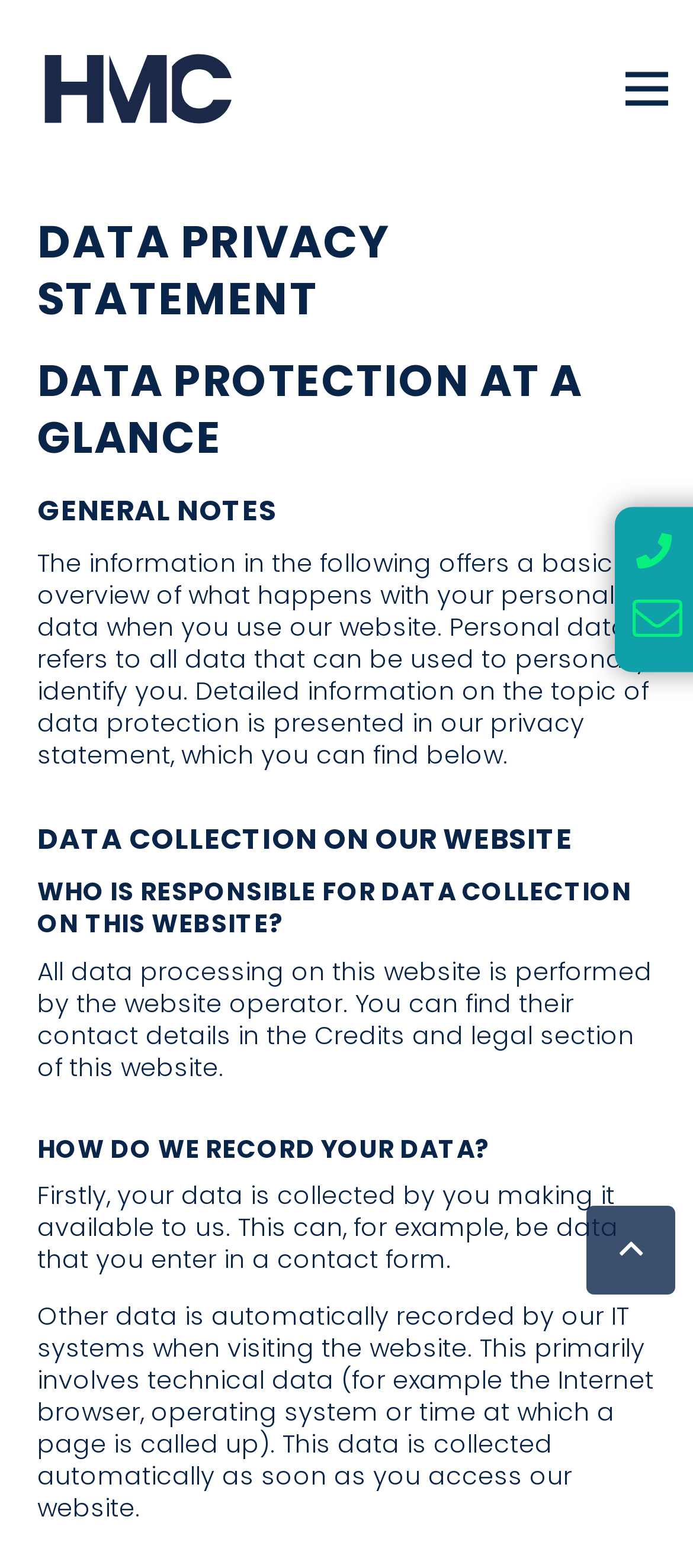Identify and extract the heading text of the webpage.

DATA PRIVACY STATEMENT